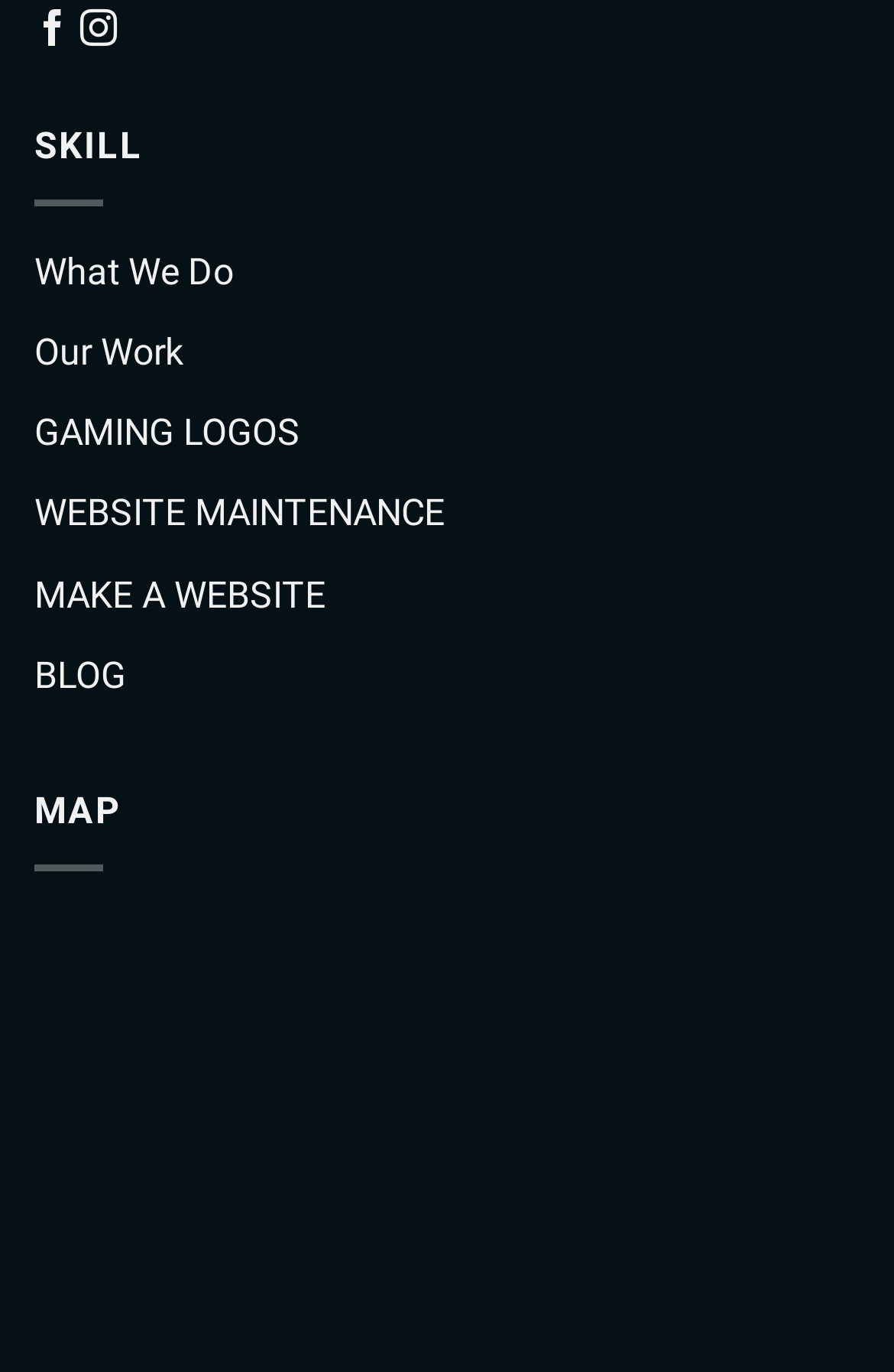Using the information in the image, give a detailed answer to the following question: What is the purpose of the iframe on the webpage?

The iframe on the webpage is located at the bottom with a bounding box coordinate of [0.038, 0.662, 0.808, 0.913]. The StaticText element 'MAP' is located above the iframe, suggesting that the iframe is used to display a map.